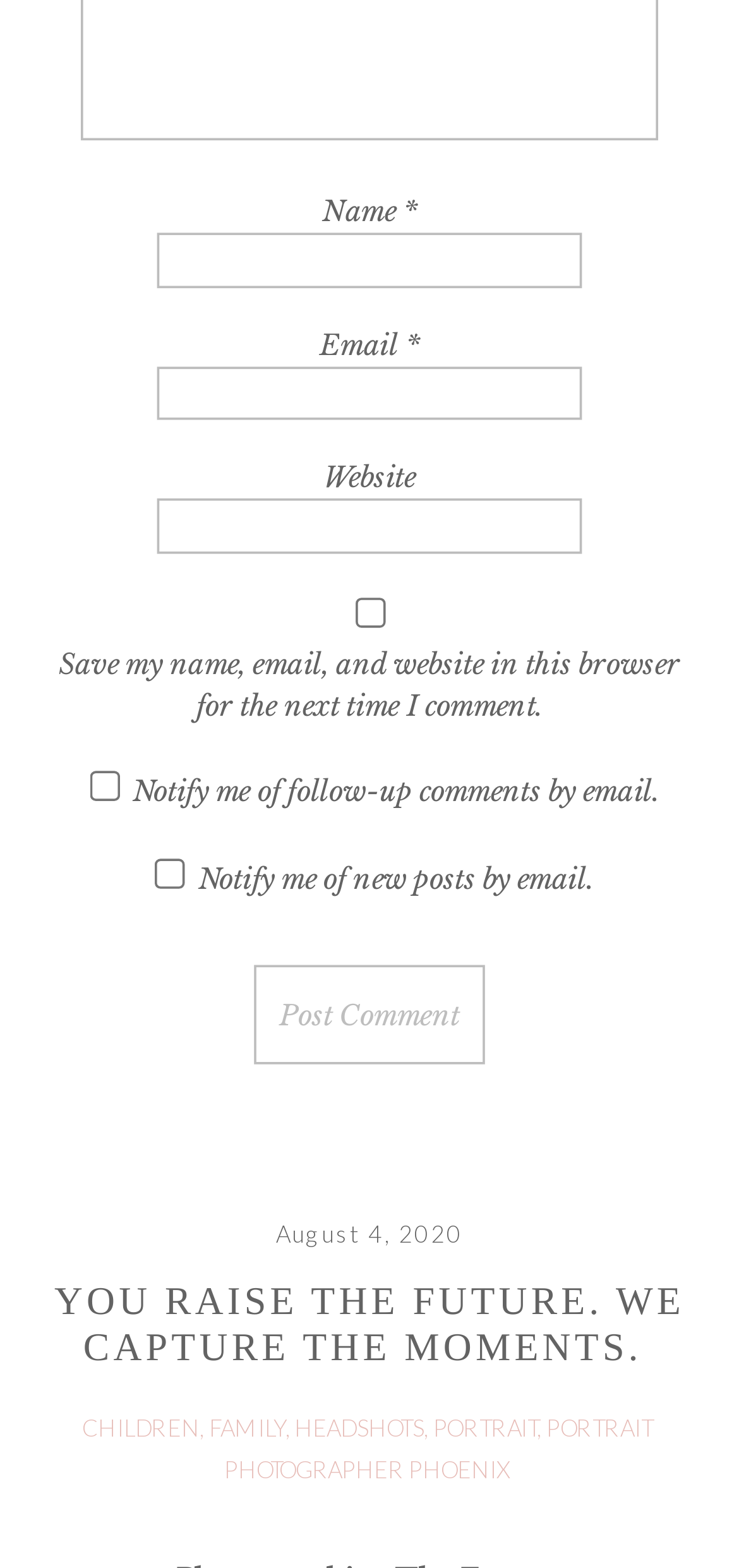Identify the bounding box coordinates of the clickable region required to complete the instruction: "Check the checkbox". The coordinates should be given as four float numbers within the range of 0 and 1, i.e., [left, top, right, bottom].

[0.481, 0.381, 0.522, 0.4]